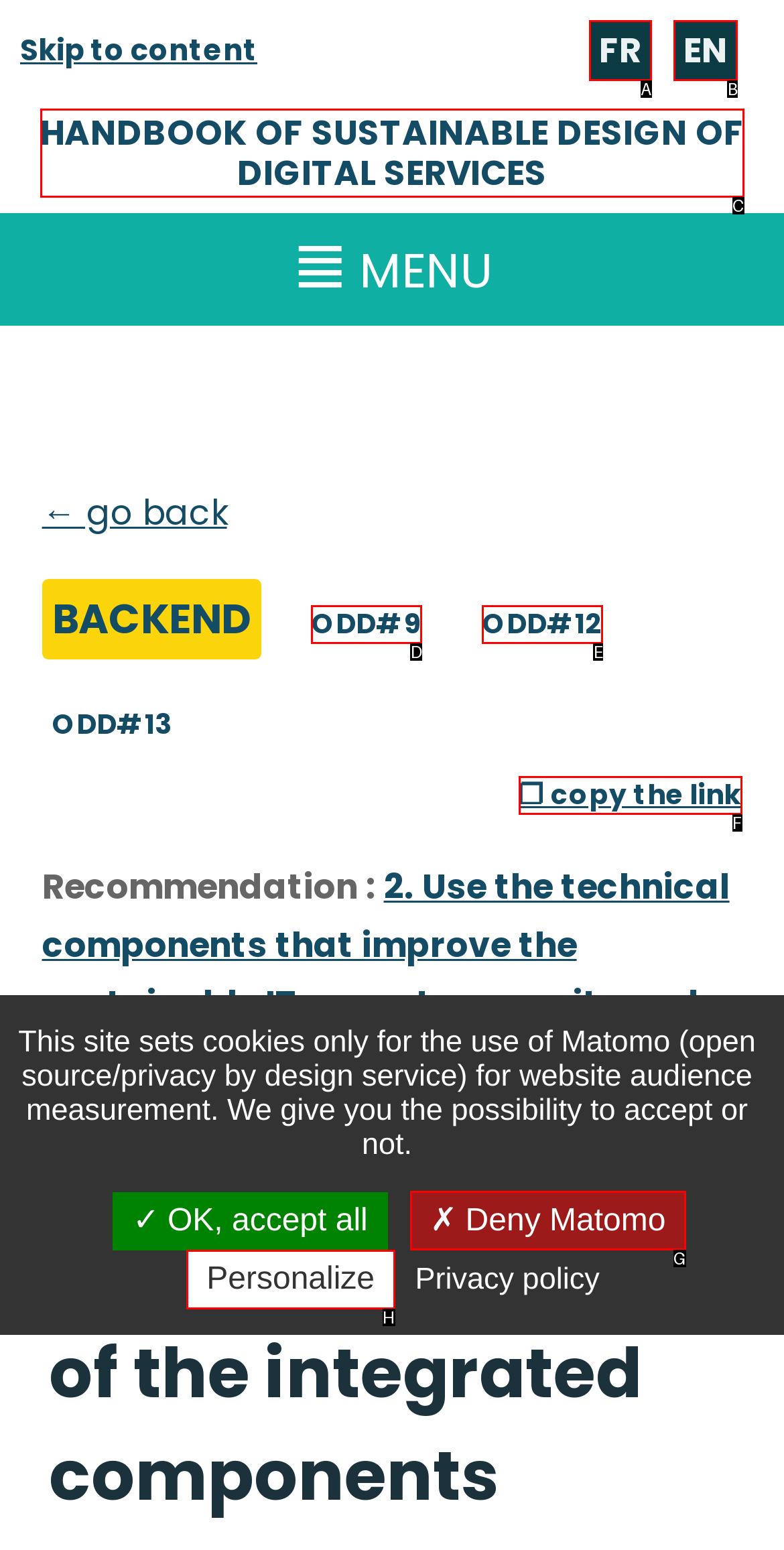Select the proper UI element to click in order to perform the following task: Select the language EN. Indicate your choice with the letter of the appropriate option.

B